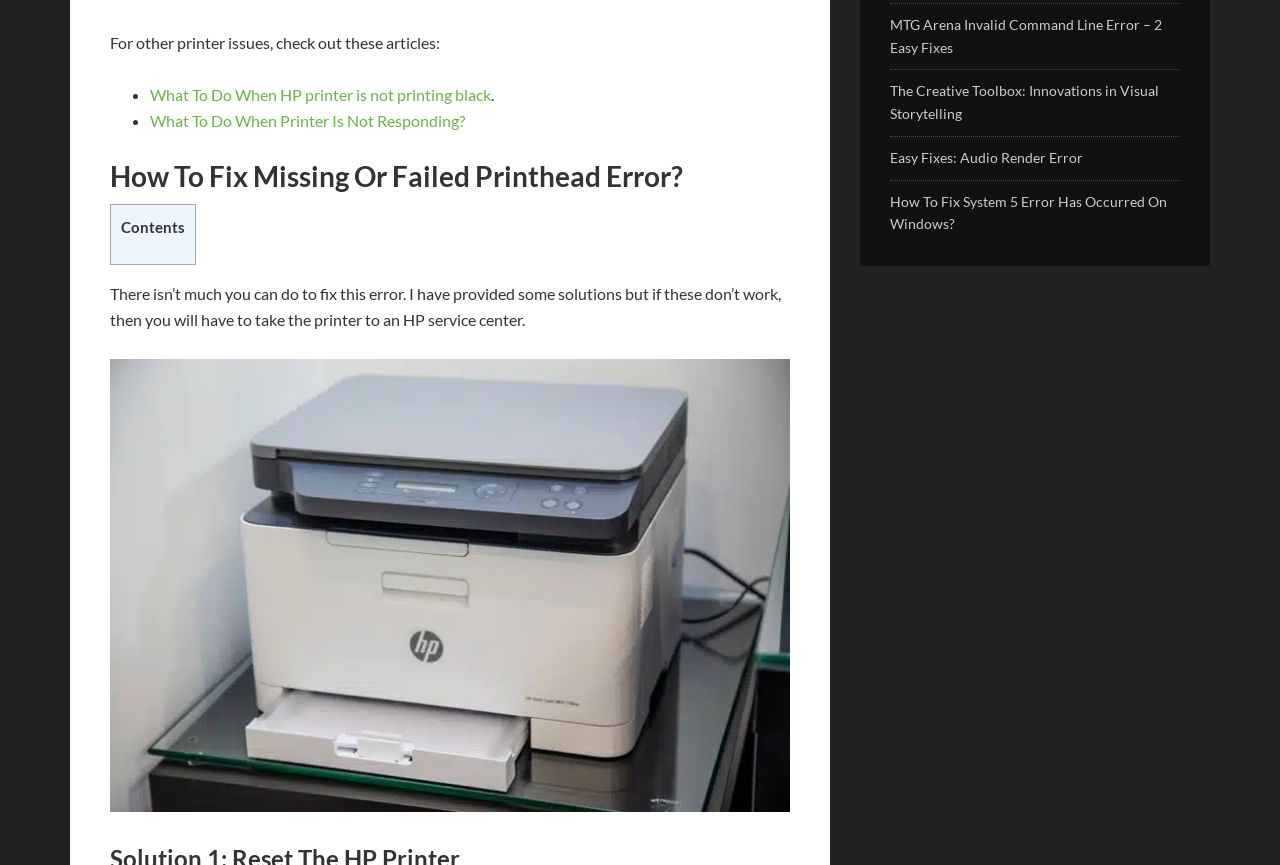Predict the bounding box coordinates for the UI element described as: "Easy Fixes: Audio Render Error". The coordinates should be four float numbers between 0 and 1, presented as [left, top, right, bottom].

[0.695, 0.172, 0.846, 0.192]